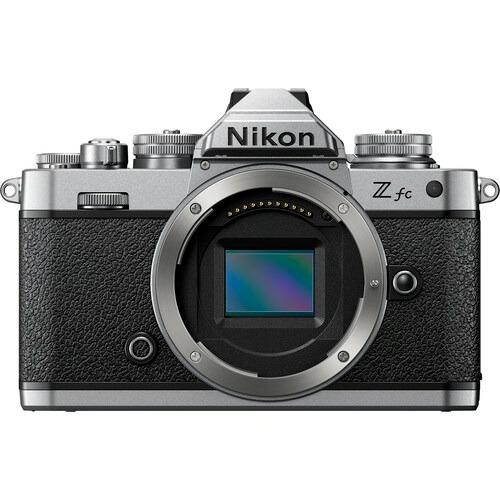Provide an in-depth description of all elements within the image.

The image features the Nikon Zfc Mirrorless Camera, showcasing its stylish design with retro aesthetics. The camera's sleek body combines a modern digital photography platform with classic elements reminiscent of vintage film cameras. Notable details include the pronounced Nikon logo on the upper panel, a robust grip for enhanced handling, and an exposed camera sensor, indicating its advanced imaging capabilities.

This mirrorless model is designed for photographers seeking high-quality performance along with a visually appealing exterior. The Zfc boasts a DX-format CMOS sensor, offering 20.9 megapixels for sharp and detailed images. The placement of controls on the top and rear suggests intuitive functionality, making it a convenient option for both amateur and professional photographers. Overall, this camera is emblematic of Nikon's commitment to blending cutting-edge technology with timeless style in the photography realm.